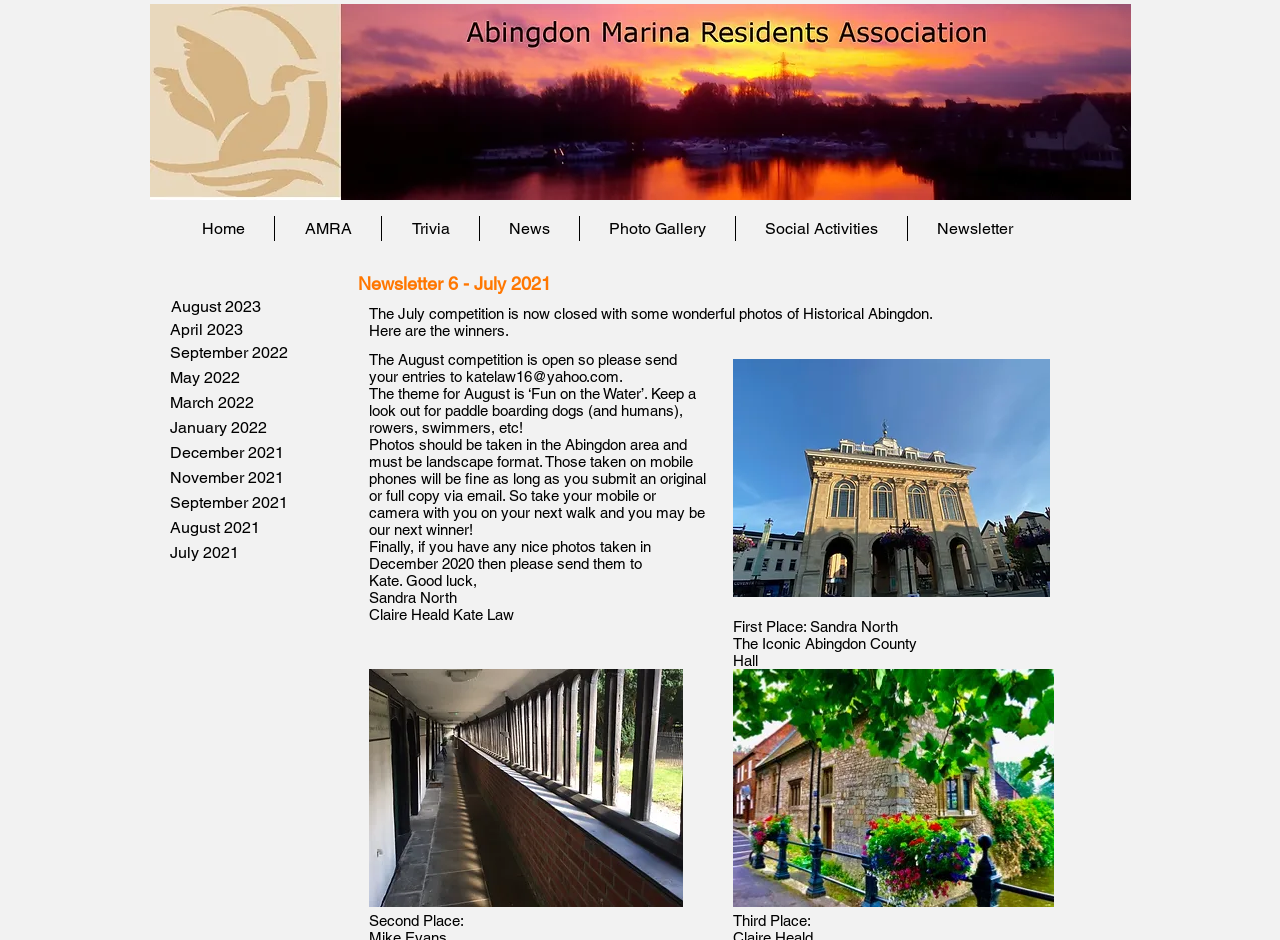Determine the bounding box coordinates of the region I should click to achieve the following instruction: "Open the July 2021 link". Ensure the bounding box coordinates are four float numbers between 0 and 1, i.e., [left, top, right, bottom].

[0.133, 0.576, 0.231, 0.602]